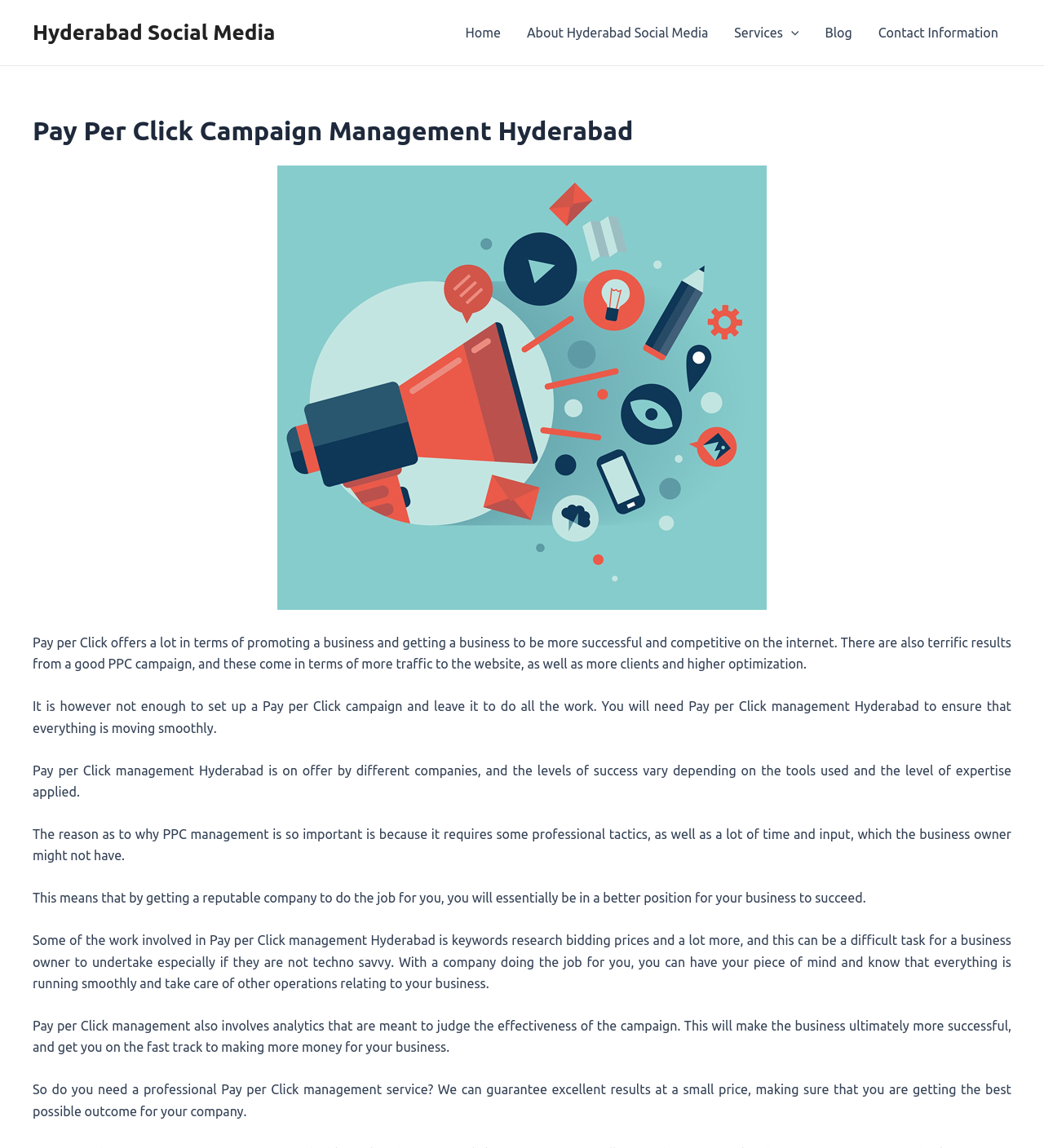Produce an extensive caption that describes everything on the webpage.

The webpage is about Pay Per Click (PPC) campaign management in Hyderabad, India. At the top left, there is a link to "Hyderabad Social Media". Below it, there is a navigation menu with links to "Home", "About Hyderabad Social Media", "Services", "Blog", and "Contact Information". The "Services" link has a dropdown menu with a toggle button.

On the main content area, there is a header section with a heading "Pay Per Click Campaign Management Hyderabad". Below it, there is a link with the same text, accompanied by an image. The image is positioned to the right of the link.

The main content consists of five paragraphs of text, which discuss the benefits of PPC campaigns, the importance of PPC management, and the services offered by the company. The text is positioned at the top left of the page, spanning across the entire width.

There are no other images on the page besides the one accompanying the link. The overall layout is organized, with clear headings and concise text.